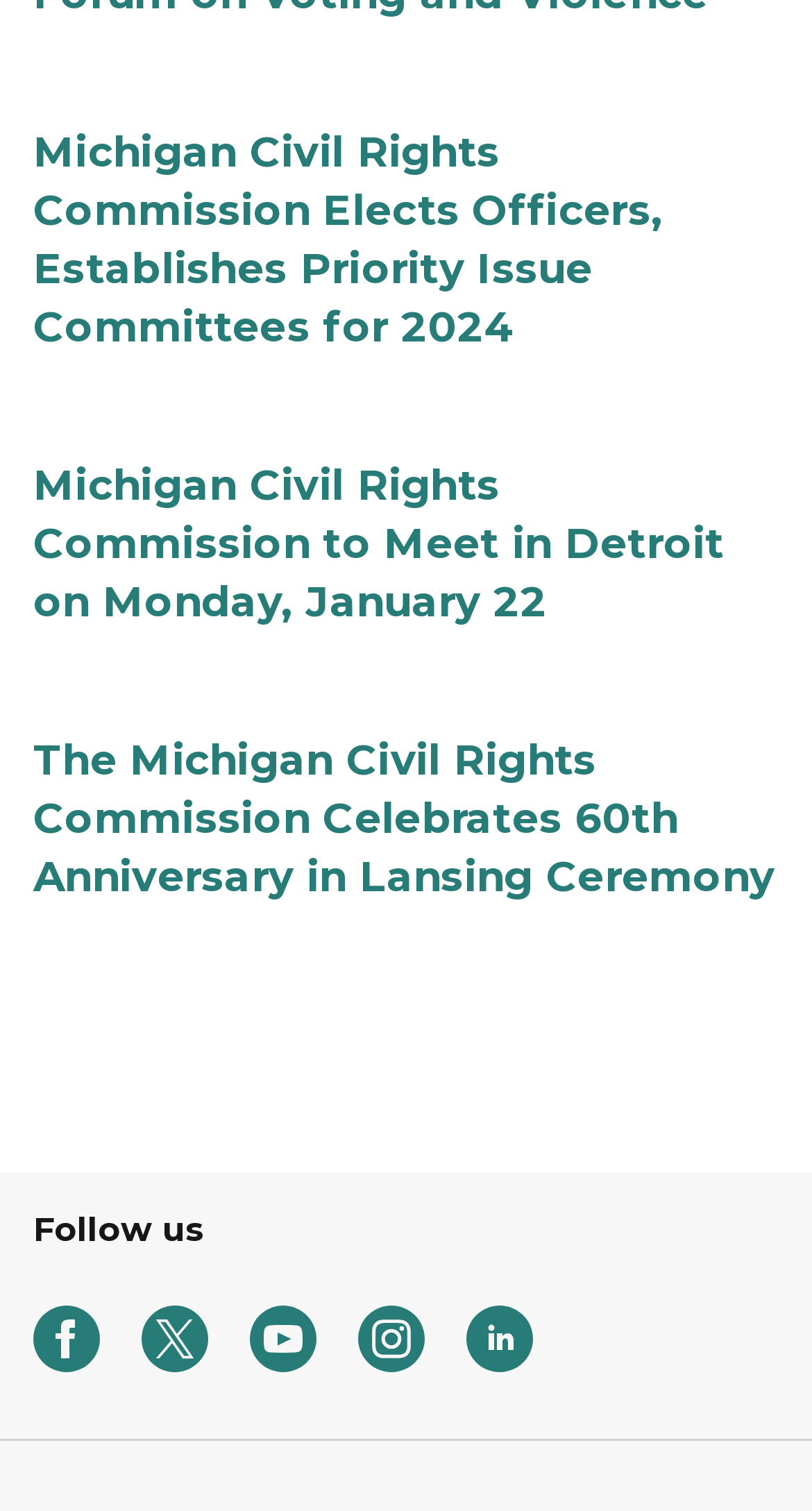Give a short answer to this question using one word or a phrase:
What is the topic of the first news article?

Michigan Civil Rights Commission